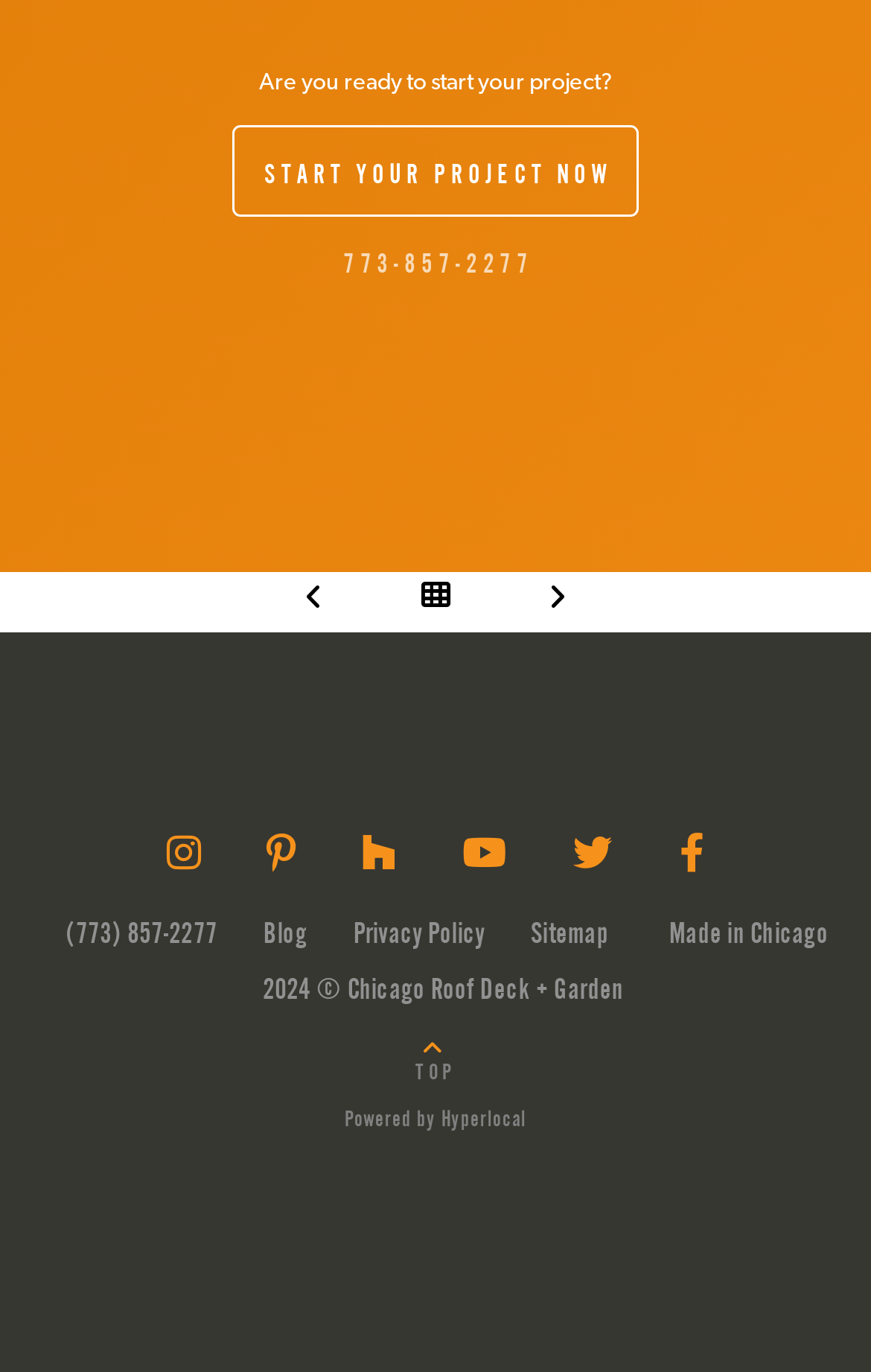Kindly determine the bounding box coordinates for the area that needs to be clicked to execute this instruction: "learn about outdoor heaters".

[0.274, 0.426, 0.448, 0.447]